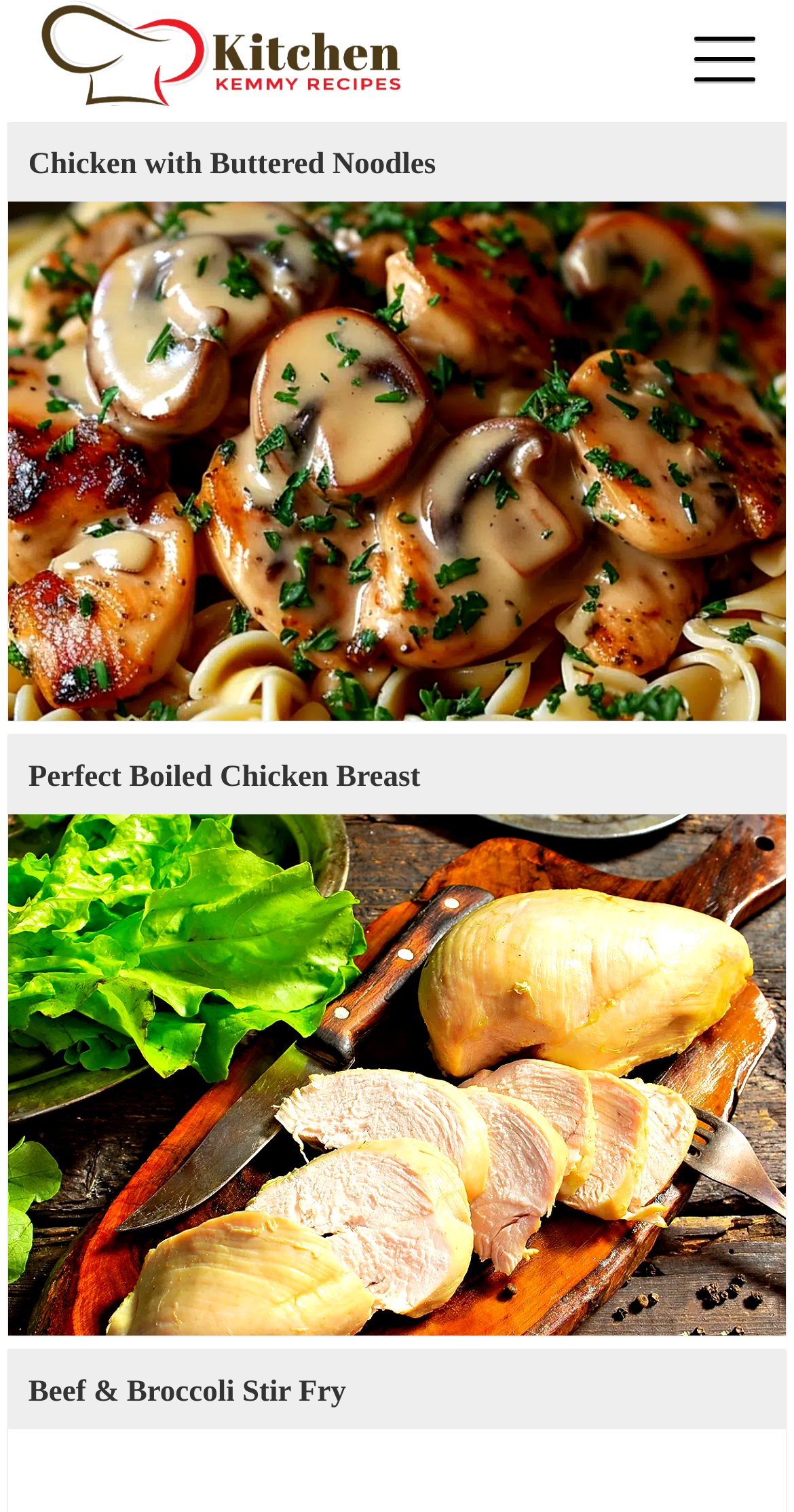Using the information in the image, could you please answer the following question in detail:
How many recipes are displayed on the main page?

By examining the webpage, we can see three links with headings and images, which are 'Chicken with Buttered Noodles', 'Perfect Boiled Chicken Breast', and 'Beef & Broccoli Stir Fry'. These are likely recipes, and there are three of them.